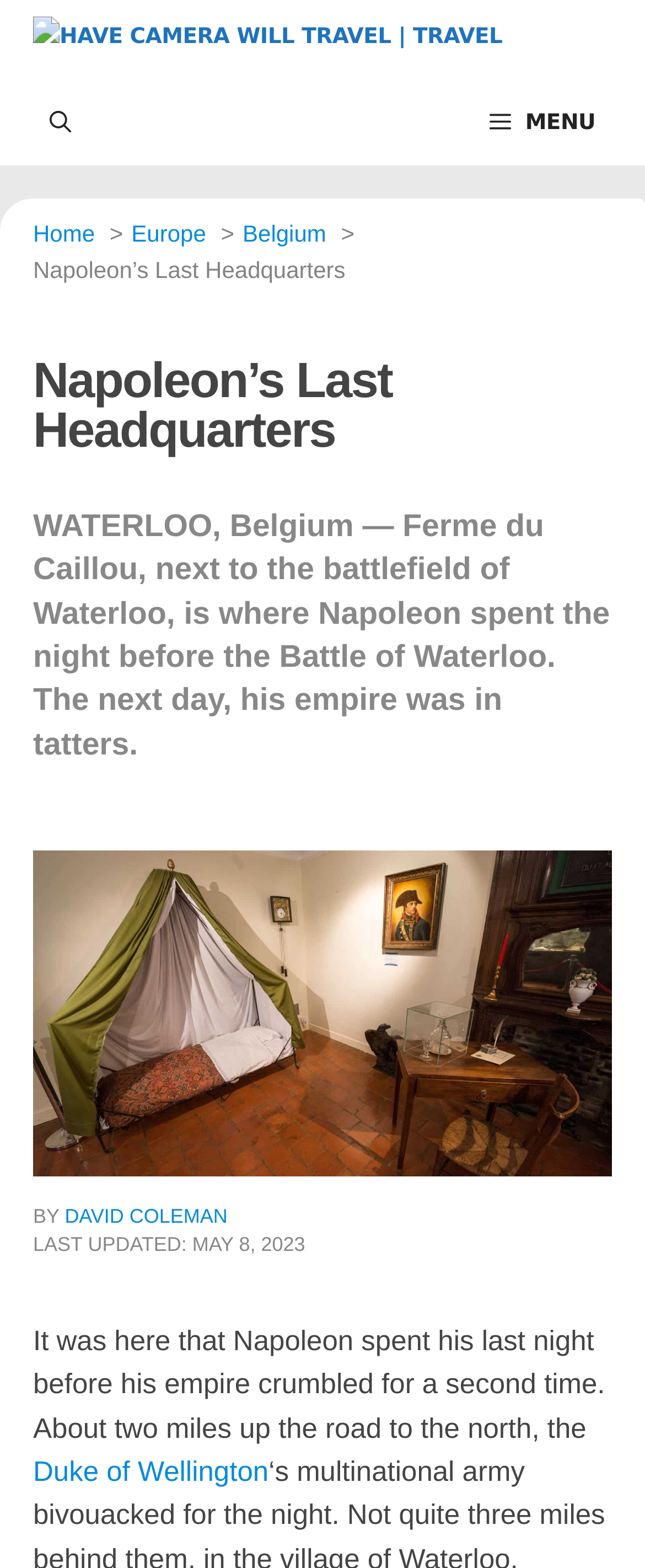Please predict the bounding box coordinates (top-left x, top-left y, bottom-right x, bottom-right y) for the UI element in the screenshot that fits the description: David Coleman

[0.1, 0.768, 0.353, 0.783]